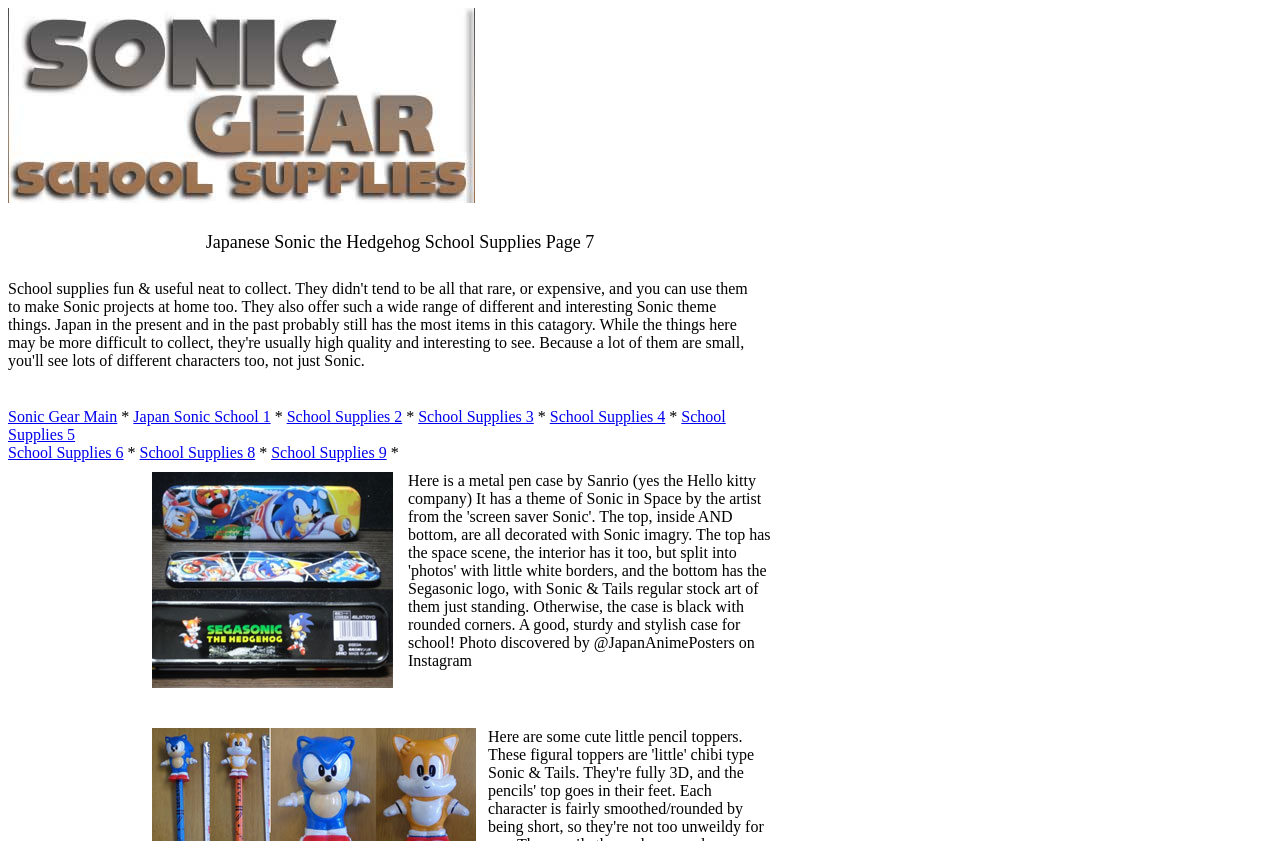What is the purpose of the school supplies?
Please provide a single word or phrase as the answer based on the screenshot.

For school use